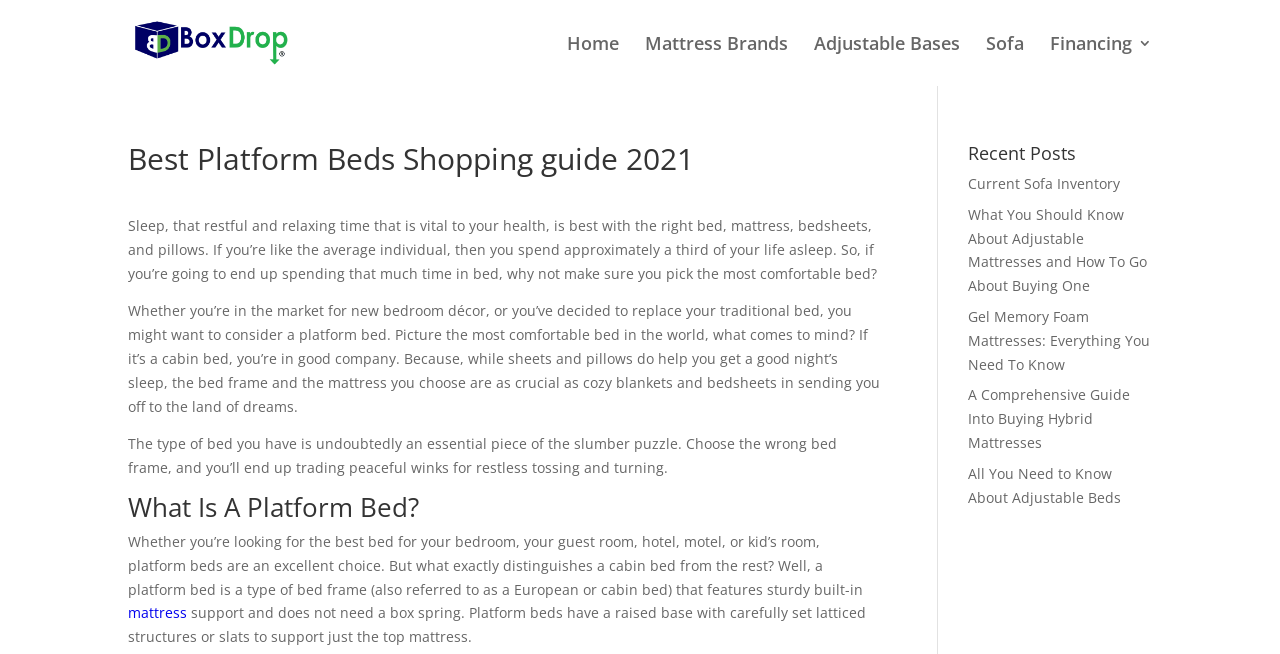Determine the bounding box coordinates for the element that should be clicked to follow this instruction: "Learn about 'Adjustable Bases'". The coordinates should be given as four float numbers between 0 and 1, in the format [left, top, right, bottom].

[0.636, 0.055, 0.75, 0.131]